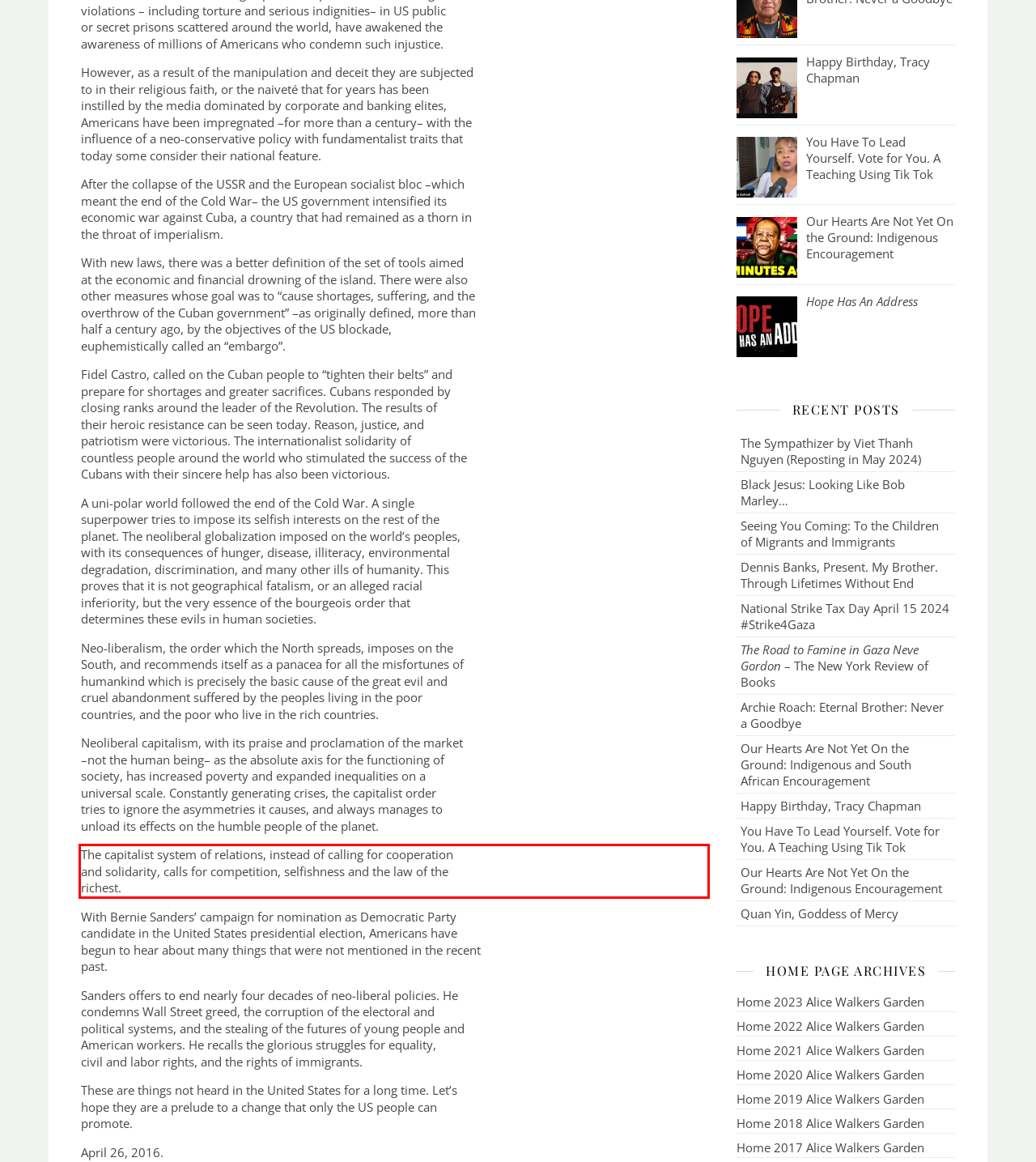Within the provided webpage screenshot, find the red rectangle bounding box and perform OCR to obtain the text content.

The capitalist system of relations, instead of calling for cooperation and solidarity, calls for competition, selfishness and the law of the richest.